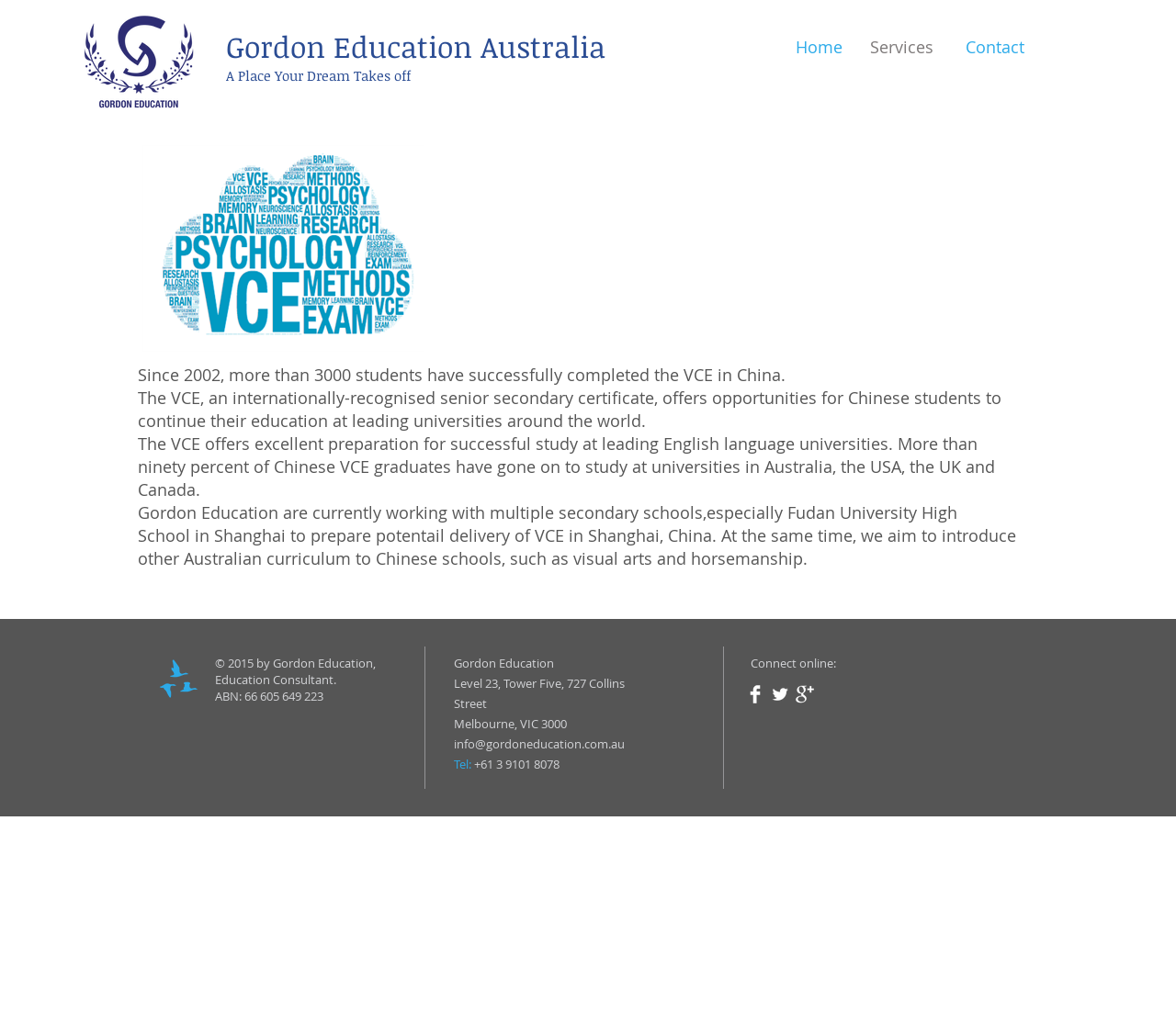Please answer the following question as detailed as possible based on the image: 
What is the VCE?

I found the answer by reading the StaticText element that describes the VCE, which is located in the main content area of the webpage. The text states that the VCE is an internationally-recognised senior secondary certificate.